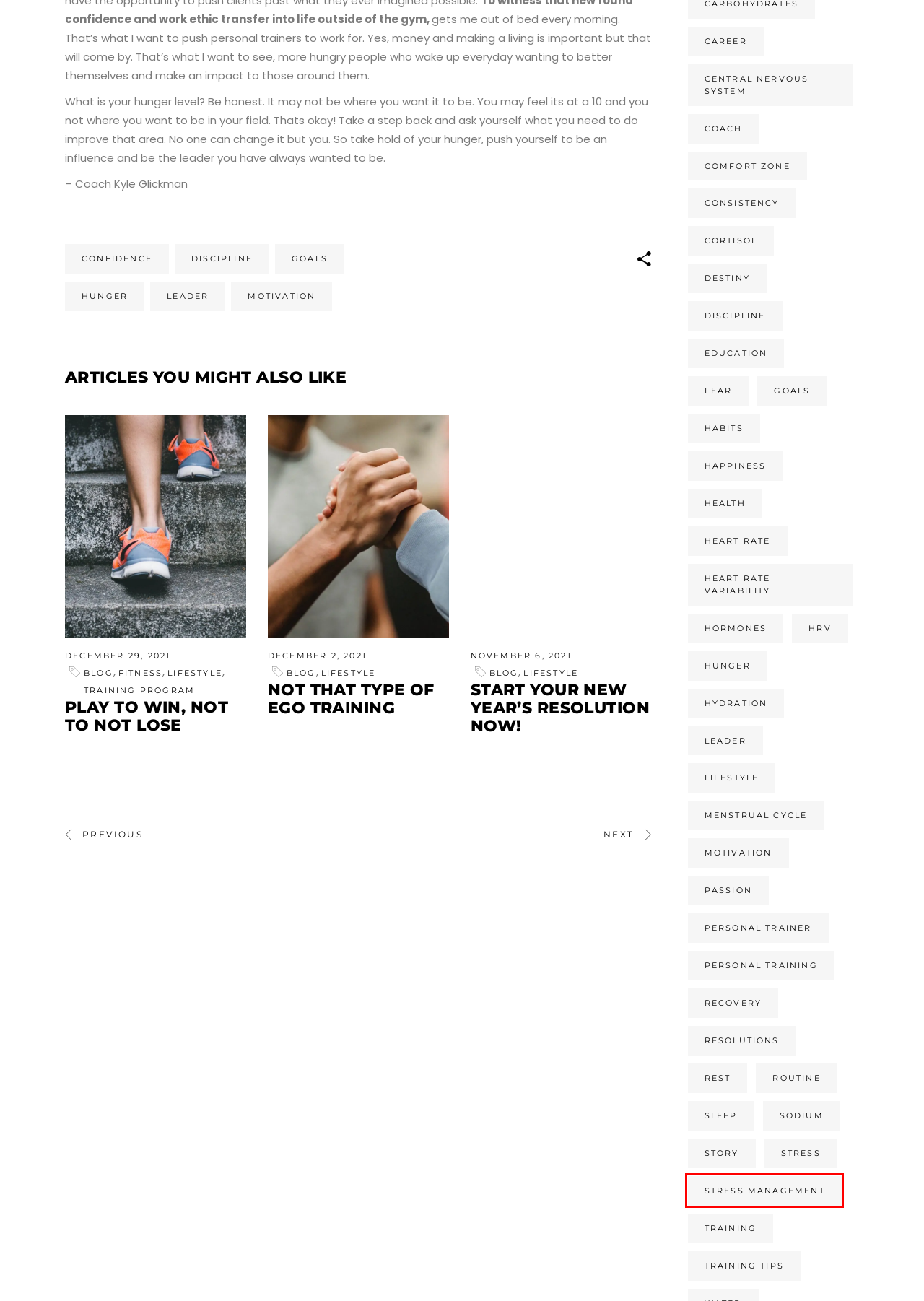With the provided webpage screenshot containing a red bounding box around a UI element, determine which description best matches the new webpage that appears after clicking the selected element. The choices are:
A. consistency Archives - Coach Kyle Glickman
B. cortisol Archives - Coach Kyle Glickman
C. comfort zone Archives - Coach Kyle Glickman
D. discipline Archives - Coach Kyle Glickman
E. December 2021 - Coach Kyle Glickman
F. stress Archives - Coach Kyle Glickman
G. hydration Archives - Coach Kyle Glickman
H. stress management Archives - Coach Kyle Glickman

H